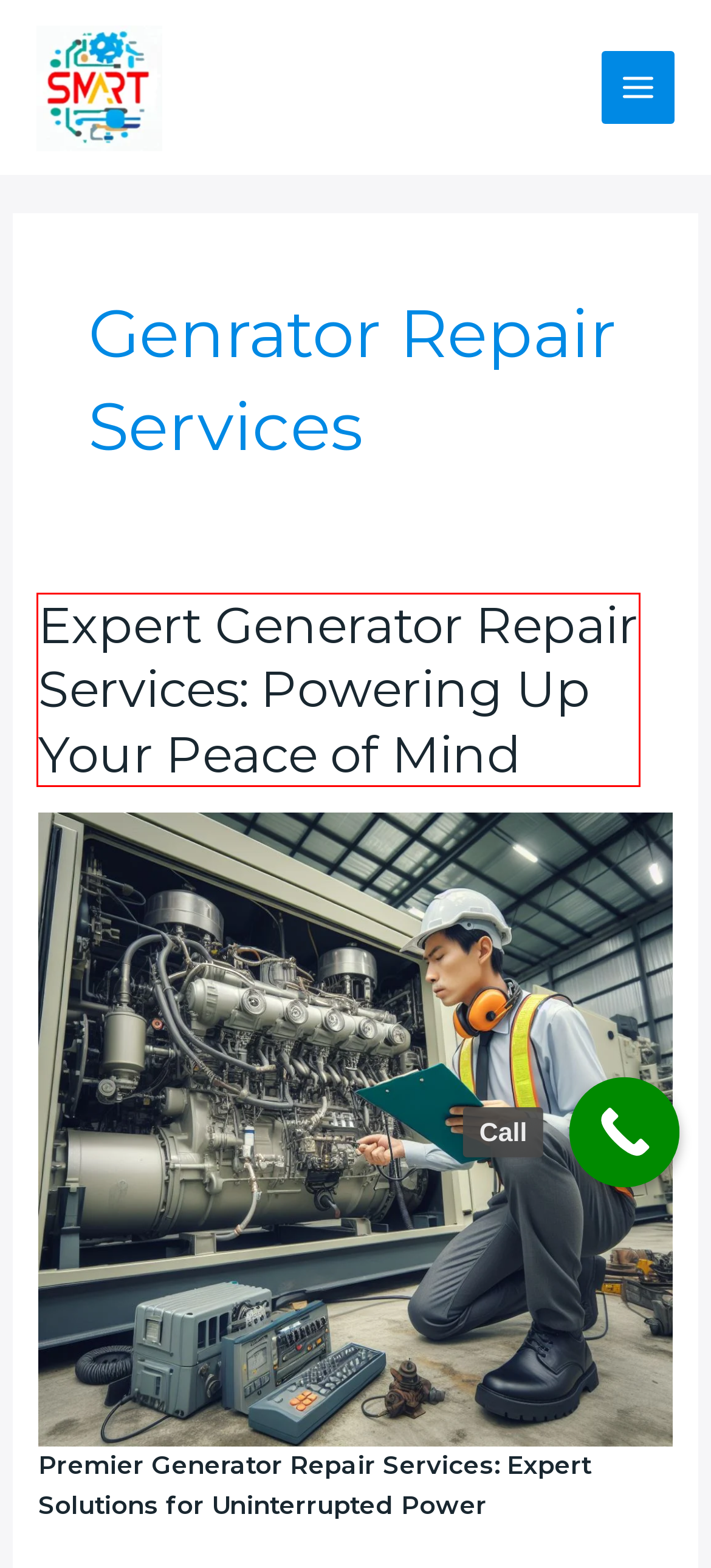You are presented with a screenshot of a webpage that includes a red bounding box around an element. Determine which webpage description best matches the page that results from clicking the element within the red bounding box. Here are the candidates:
A. Blog Archives - Smart Technical Services
B. Smart Technical Services
C. HVAC & Refrigeration Services Archives - Smart Technical Services
D. Mechanical and Electrical Engineering Archives - Smart Technical Services
E. Ac installation & maintenance Archives - Smart Technical Services
F. Moter Winding Services: Get Your Motors Running Smoothly
G. Generator Repair Services: Trust Our Expert Technicians
H. Generator Repair Near Me | Smart Technical Services

G